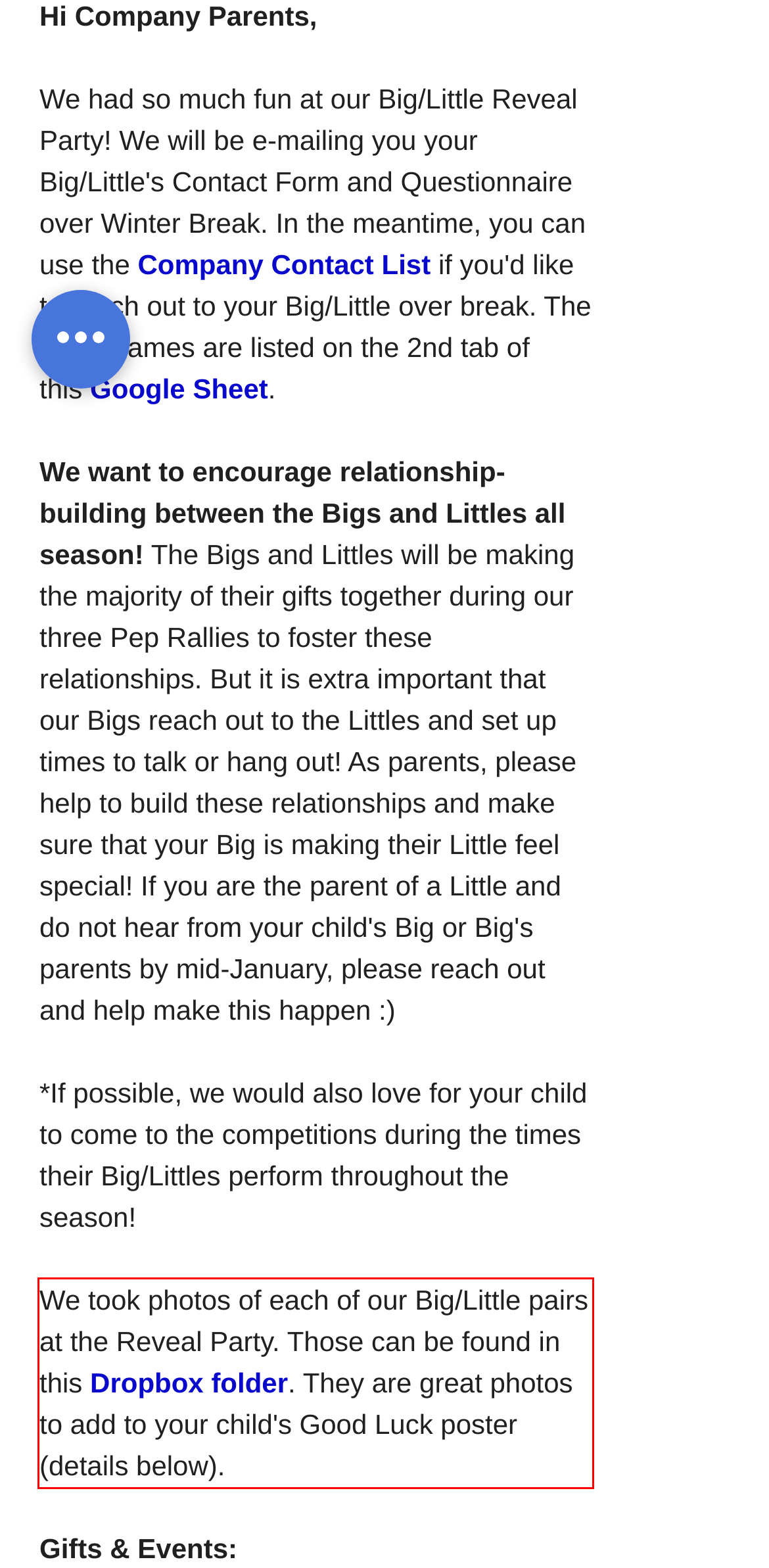Using the provided webpage screenshot, recognize the text content in the area marked by the red bounding box.

We took photos of each of our Big/Little pairs at the Reveal Party. Those can be found in this Dropbox folder. They are great photos to add to your child's Good Luck poster (details below).